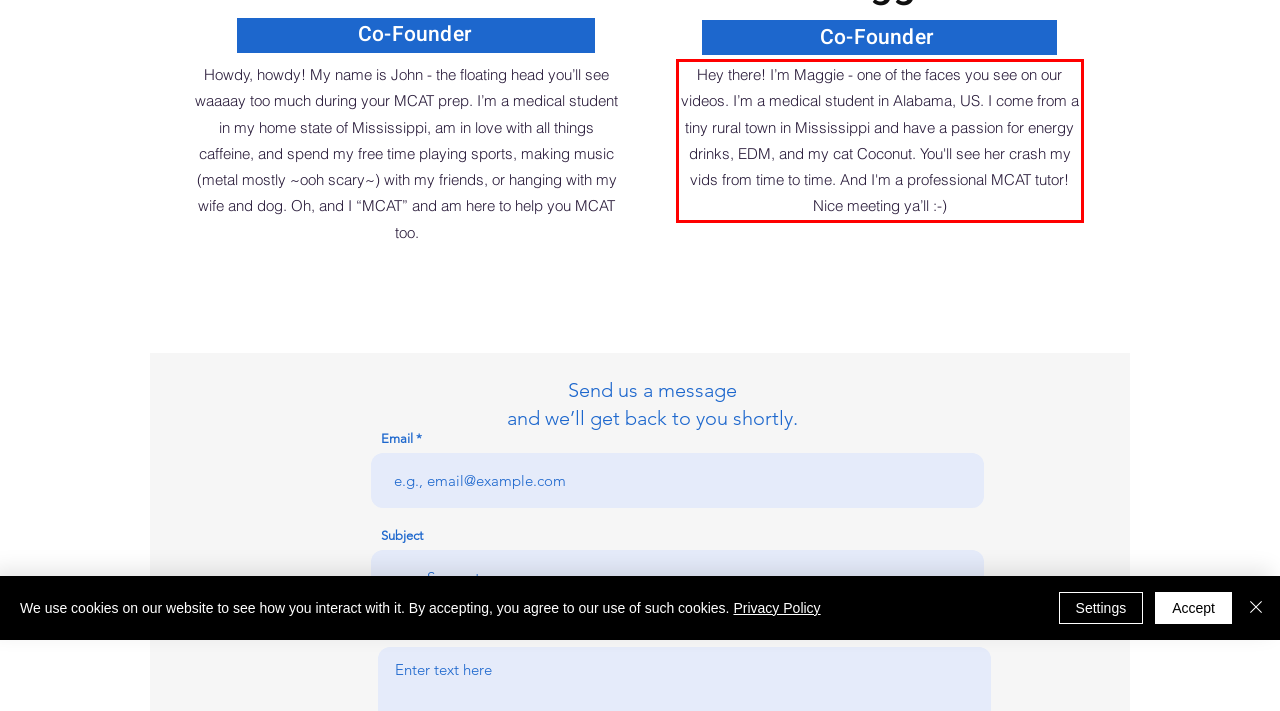Identify the text inside the red bounding box on the provided webpage screenshot by performing OCR.

Hey there! I’m Maggie - one of the faces you see on our videos. I’m a medical student in Alabama, US. I come from a tiny rural town in Mississippi and have a passion for energy drinks, EDM, and my cat Coconut. You'll see her crash my vids from time to time. And I'm a professional MCAT tutor! Nice meeting ya’ll :-)